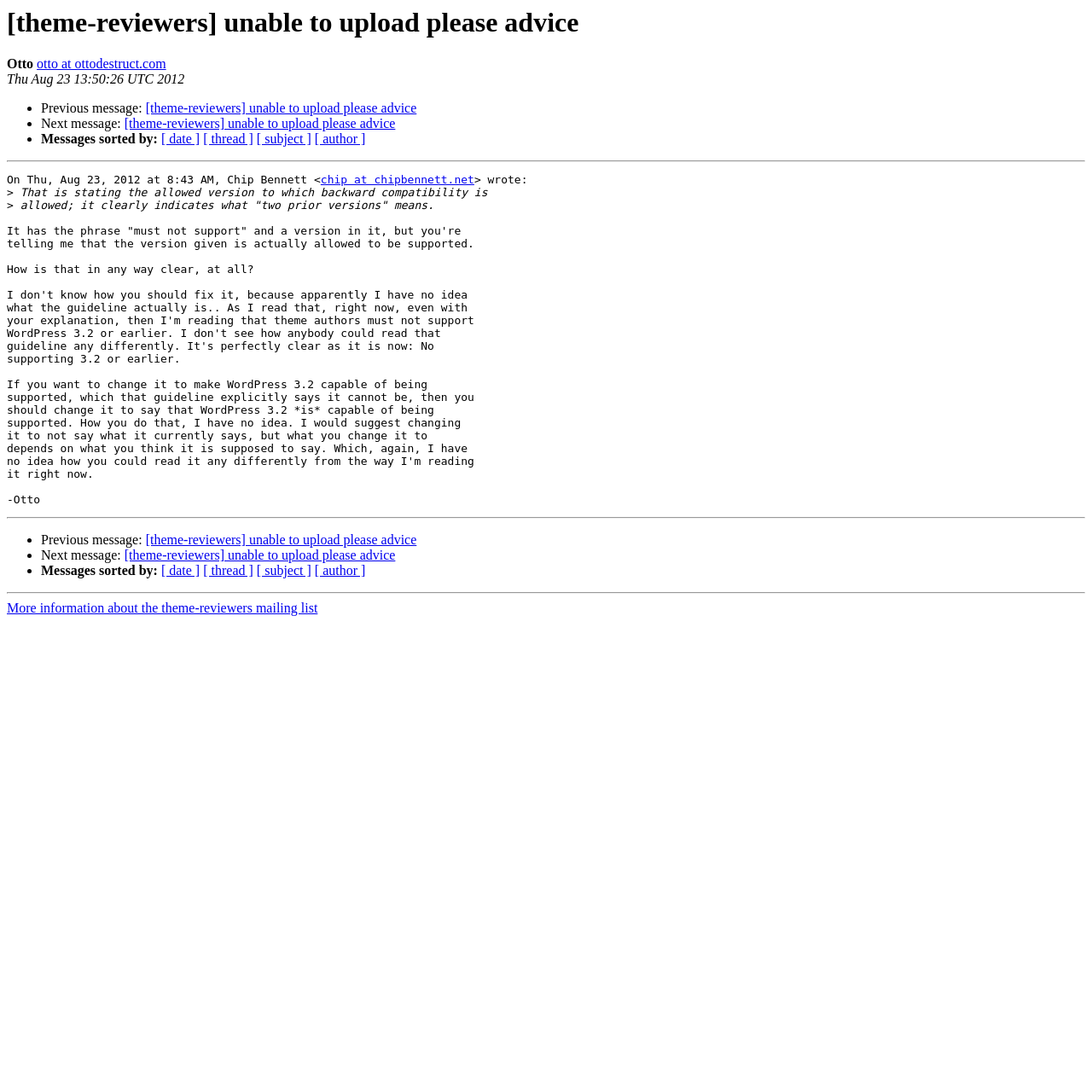Bounding box coordinates are specified in the format (top-left x, top-left y, bottom-right x, bottom-right y). All values are floating point numbers bounded between 0 and 1. Please provide the bounding box coordinate of the region this sentence describes: chip at chipbennett.net

[0.294, 0.159, 0.434, 0.171]